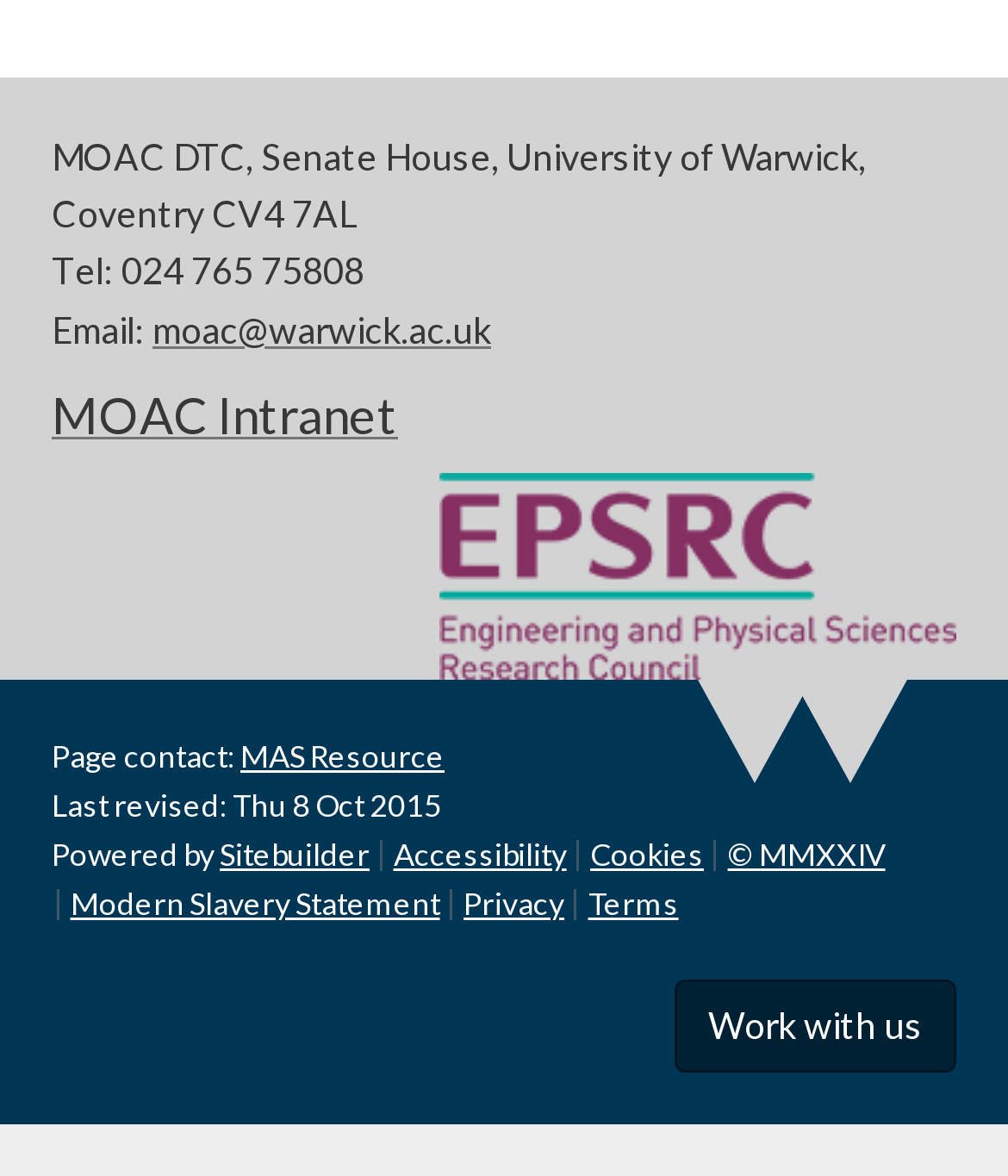For the given element description Modern Slavery Statement, determine the bounding box coordinates of the UI element. The coordinates should follow the format (top-left x, top-left y, bottom-right x, bottom-right y) and be within the range of 0 to 1.

[0.07, 0.751, 0.436, 0.784]